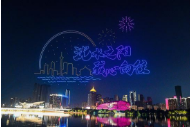What is the purpose of the drone light show?
Craft a detailed and extensive response to the question.

The caption states that the drone light show is designed to celebrate the city's revitalization, symbolizing the city's commitment to modernization and community engagement.